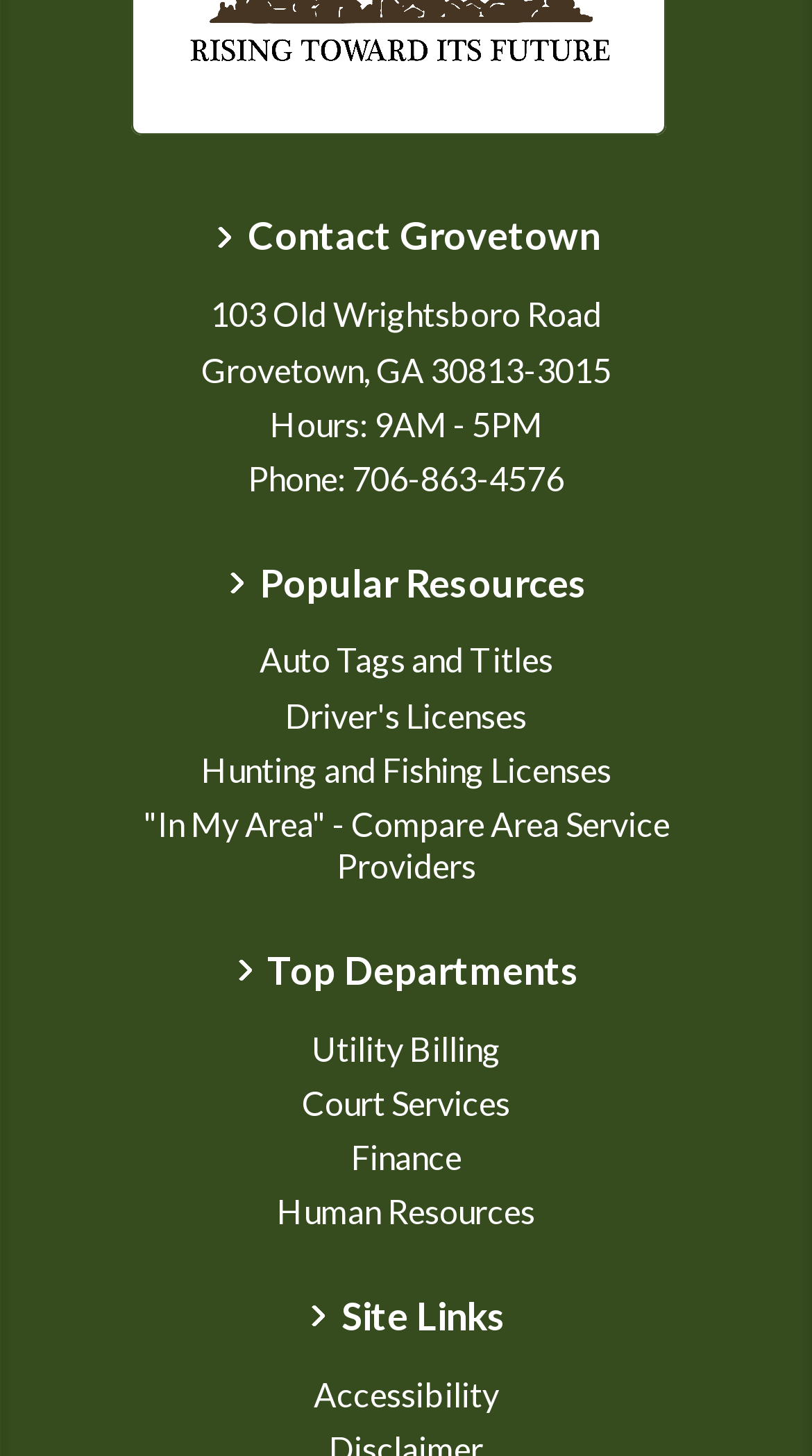What is the address of Grovetown?
Could you please answer the question thoroughly and with as much detail as possible?

I found the address by looking at the 'Contact Grovetown' region, where I saw a StaticText element with the text '103 Old Wrightsboro Road'.